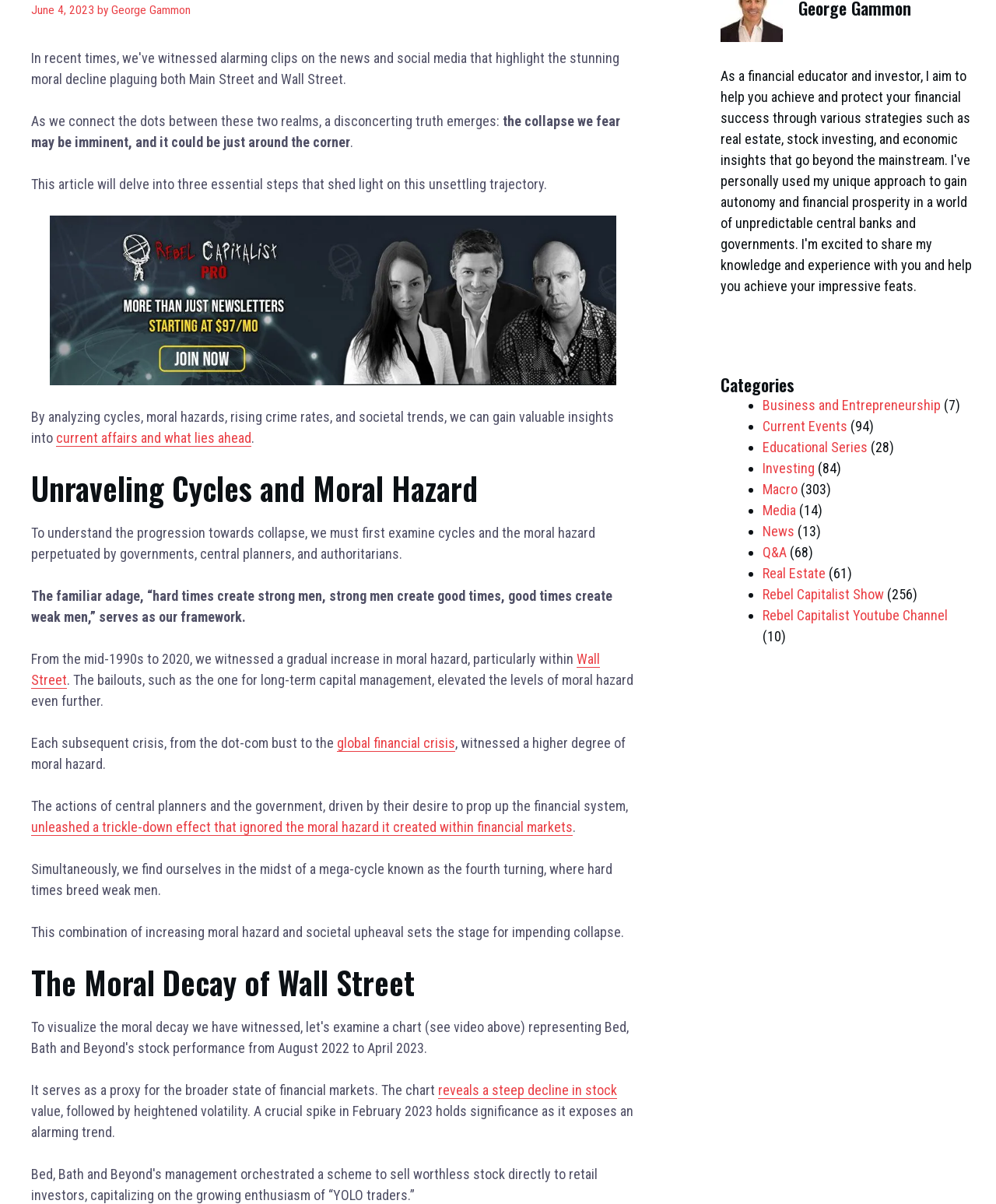Identify the bounding box for the UI element specified in this description: "Rebel Capitalist Youtube Channel". The coordinates must be four float numbers between 0 and 1, formatted as [left, top, right, bottom].

[0.766, 0.504, 0.952, 0.518]